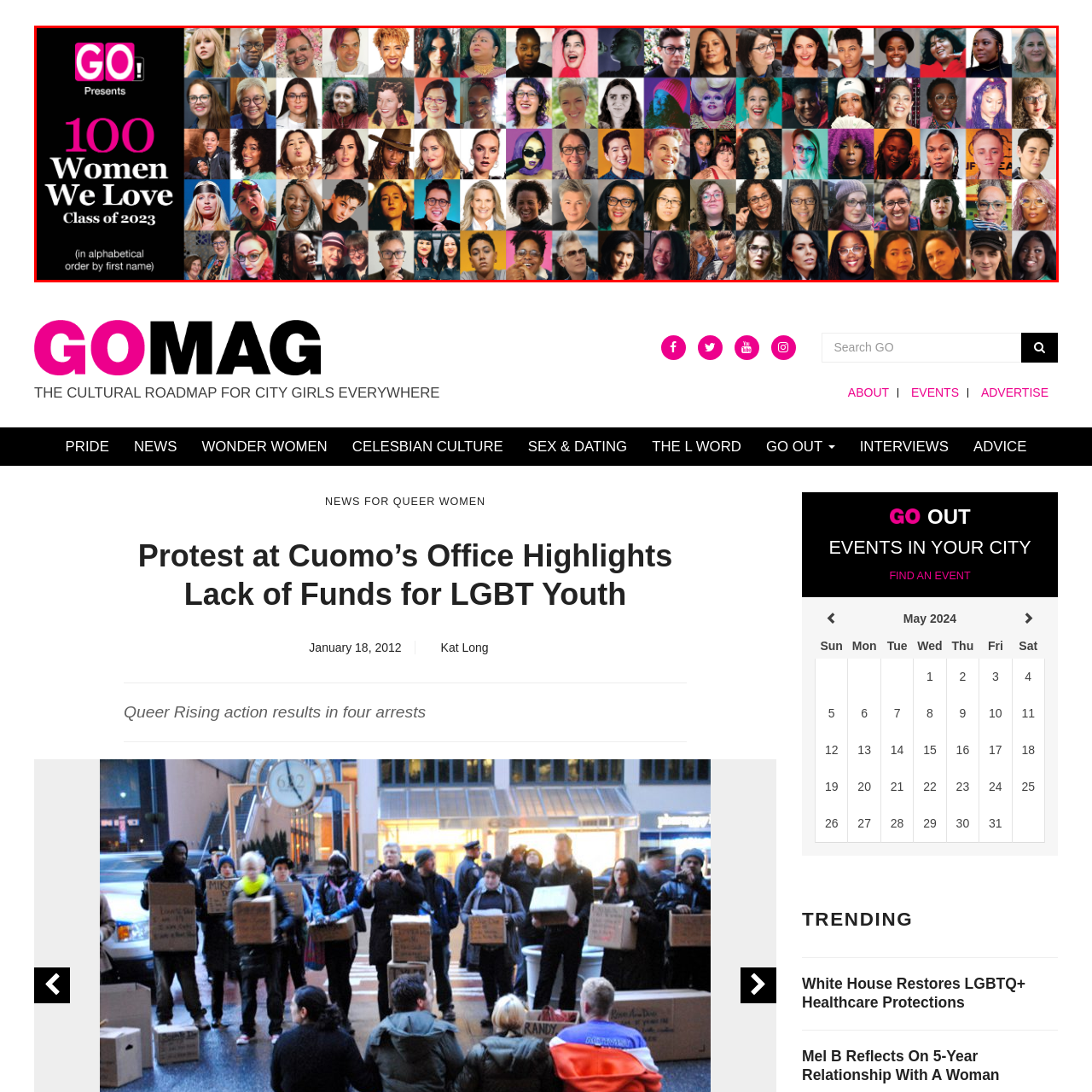How are the women's portraits organized in the image?
Inspect the image surrounded by the red bounding box and answer the question using a single word or a short phrase.

In a grid format